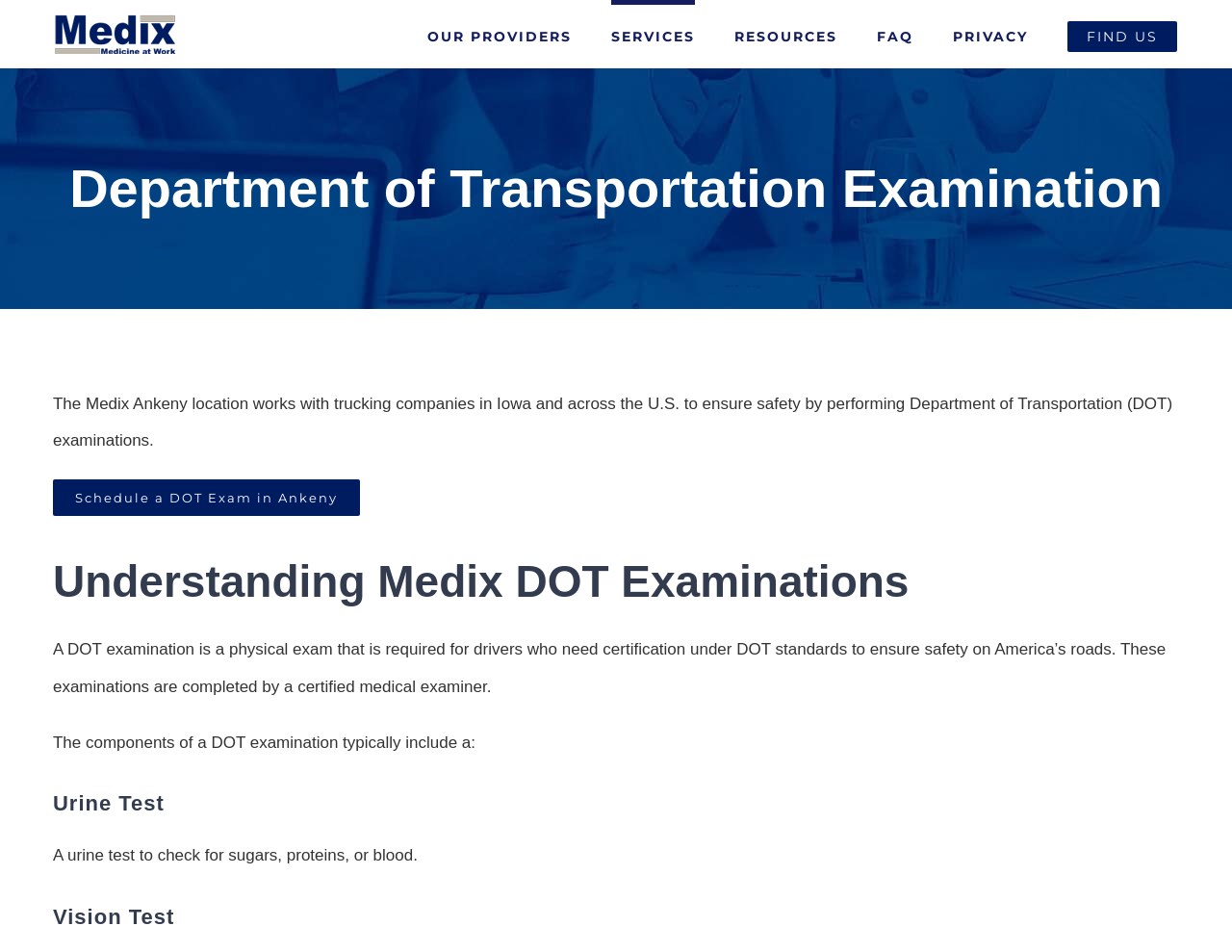Based on the image, provide a detailed response to the question:
What is the name of the clinic?

I found the answer by looking at the logo at the top left corner of the webpage, which says 'Medix Occupational Health Services | Medicine at Work Logo'.